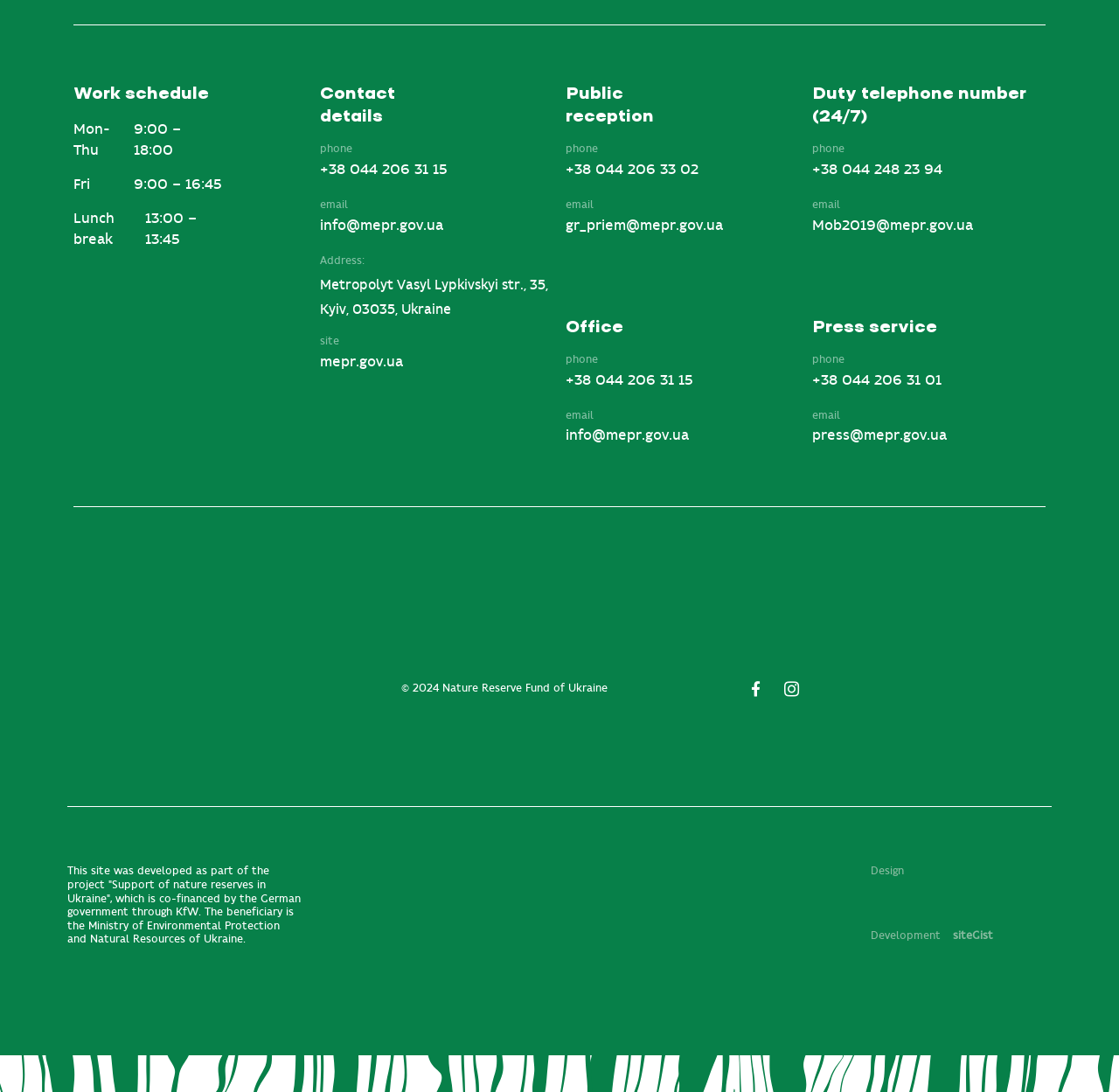Give the bounding box coordinates for the element described as: "+38 044 248 23 94".

[0.725, 0.147, 0.842, 0.165]